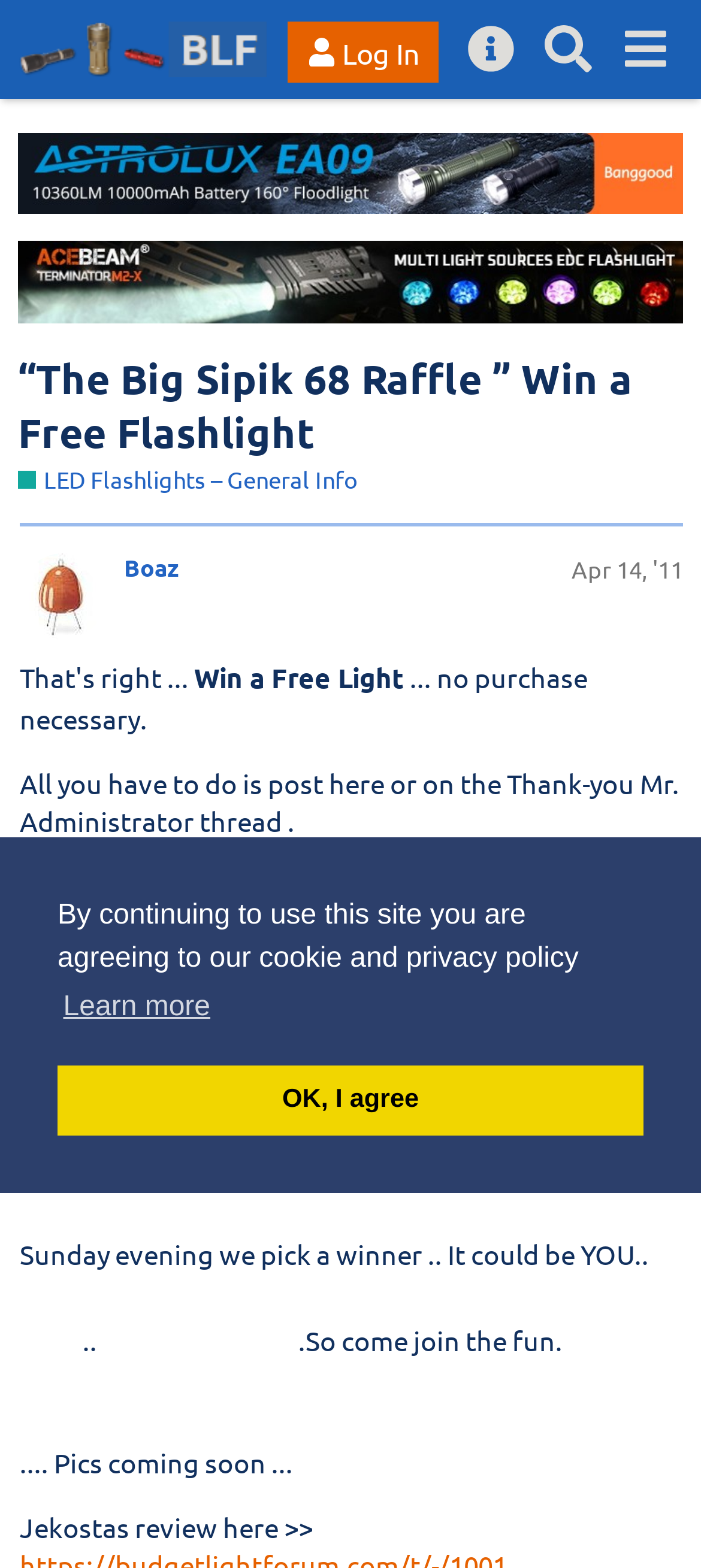Please give the bounding box coordinates of the area that should be clicked to fulfill the following instruction: "Visit the 'LED Flashlights – General Info' page". The coordinates should be in the format of four float numbers from 0 to 1, i.e., [left, top, right, bottom].

[0.026, 0.296, 0.511, 0.317]